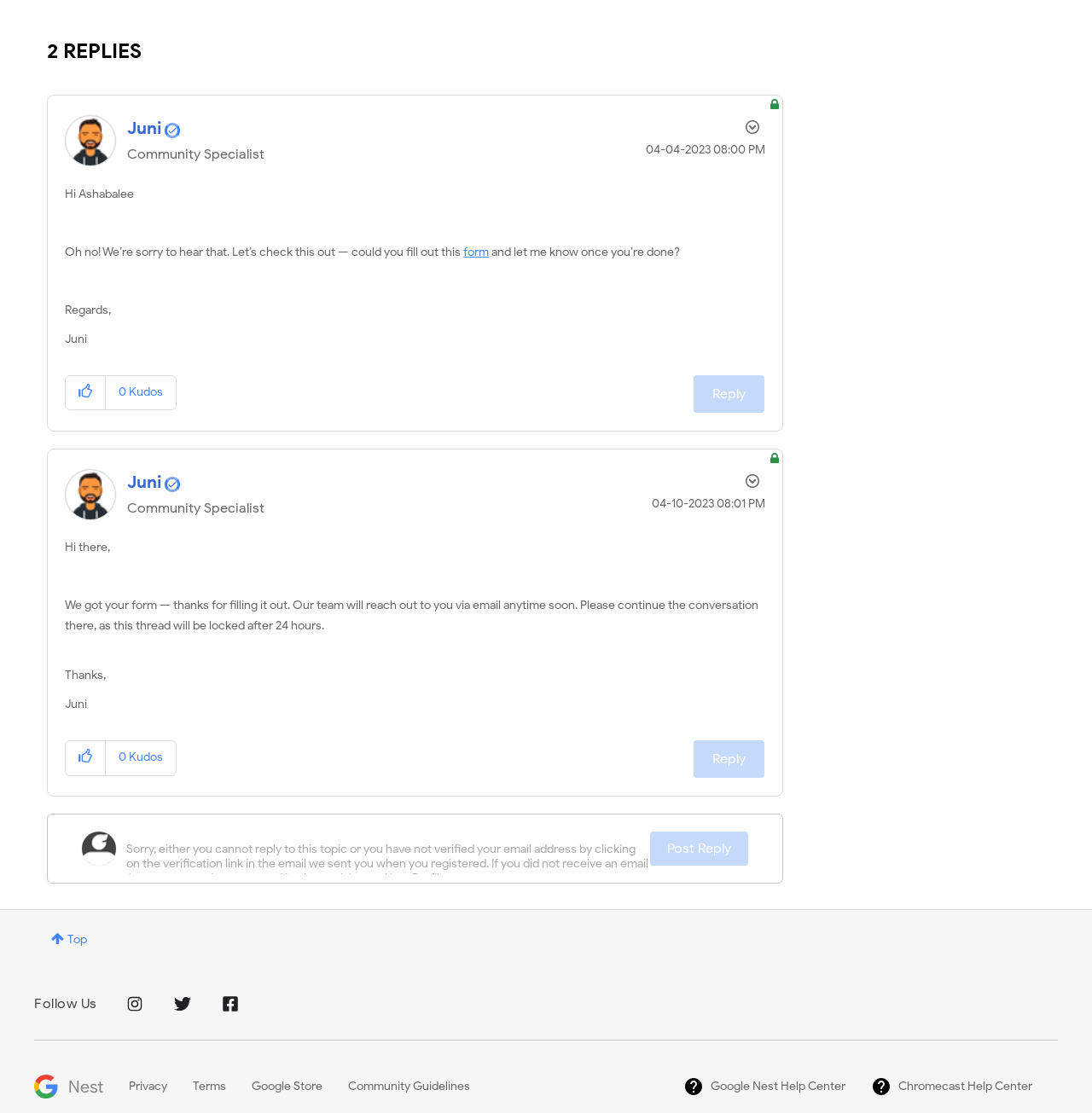Based on the element description alt="Google Nest on Facebook", identify the bounding box coordinates for the UI element. The coordinates should be in the format (top-left x, top-left y, bottom-right x, bottom-right y) and within the 0 to 1 range.

[0.201, 0.893, 0.22, 0.911]